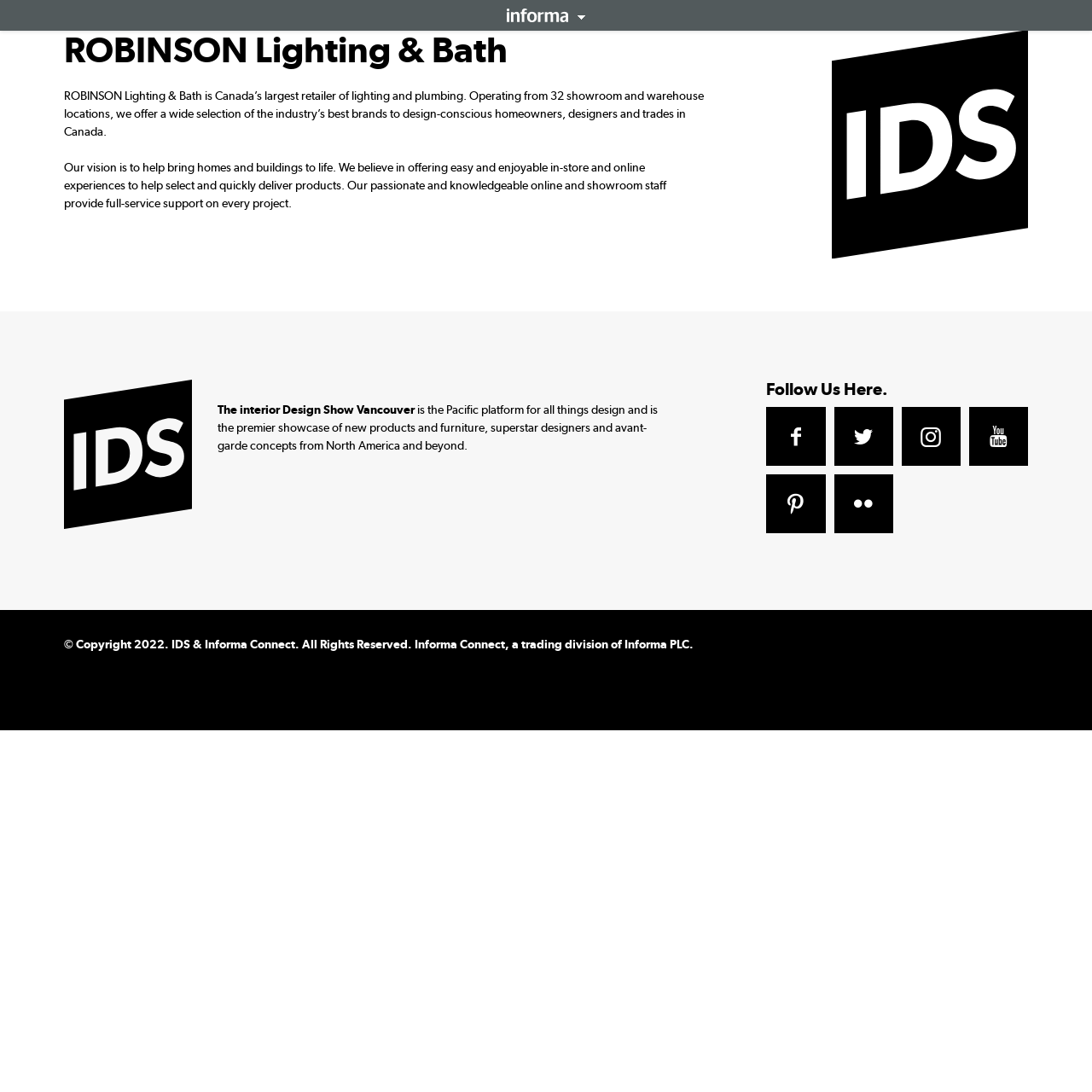Construct a comprehensive description capturing every detail on the webpage.

The webpage is about ROBINSON Lighting & Bath, a Canadian retailer of lighting and plumbing. At the top, there is a large image taking up most of the width, accompanied by a heading with the company name. Below the image, there is a brief description of the company, stating its mission and values.

Further down, there is a section with a smaller image on the left and a table layout on the right, containing text about the Interior Design Show Vancouver, a premier showcase of new products and furniture. 

On the right side of the page, there is a section with the heading "Follow Us Here" and a row of social media links, including Facebook, Twitter, Instagram, YouTube, Pinterest, and Flickr, each represented by an icon.

At the very bottom of the page, there is a copyright notice with the year and the names of the companies involved.